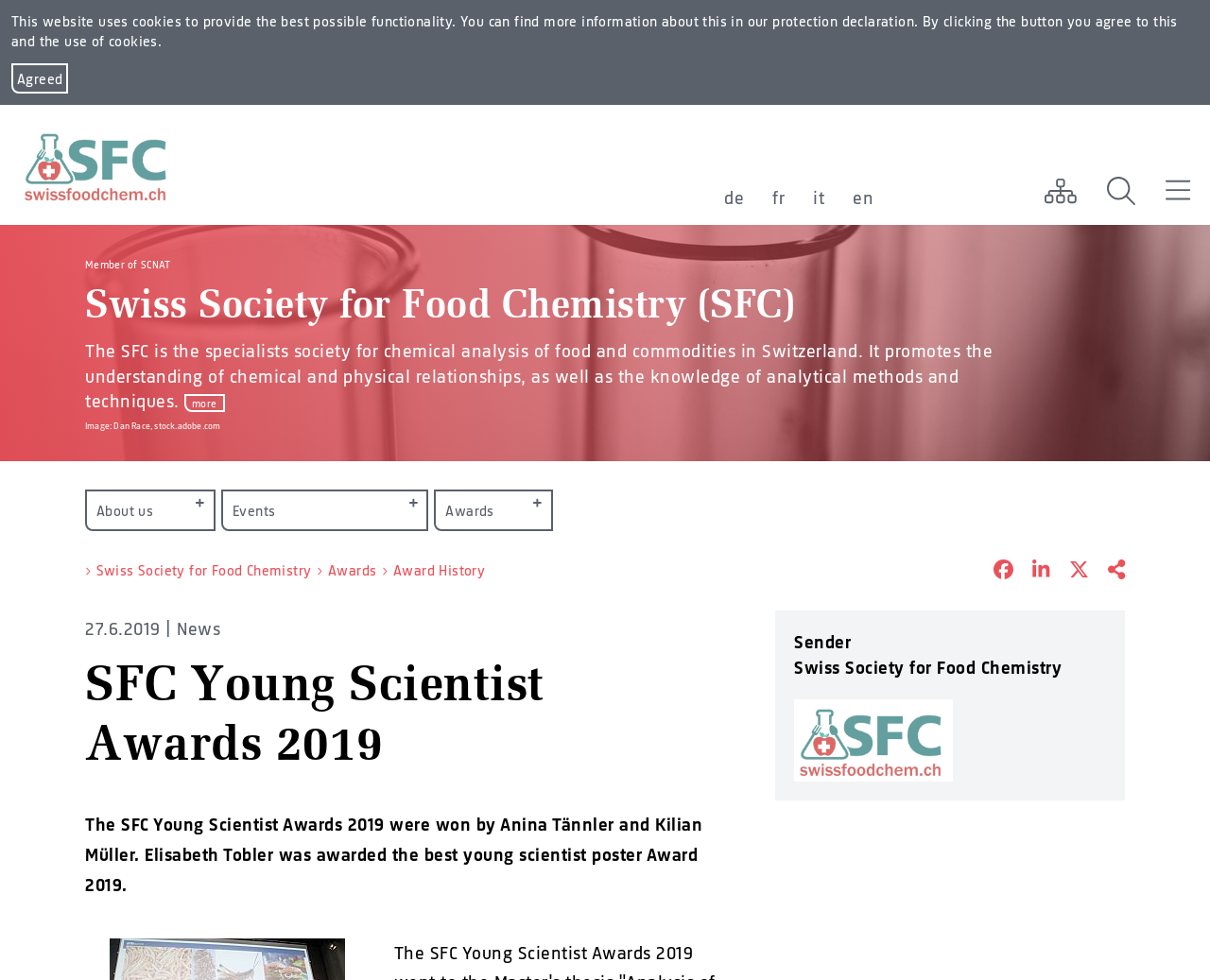Kindly determine the bounding box coordinates for the area that needs to be clicked to execute this instruction: "Click on the 'MAGA Meme Coin Has a New Celebrity Competitor – Fight Night Sets a Stage for a Hot Presale Launch' article".

None